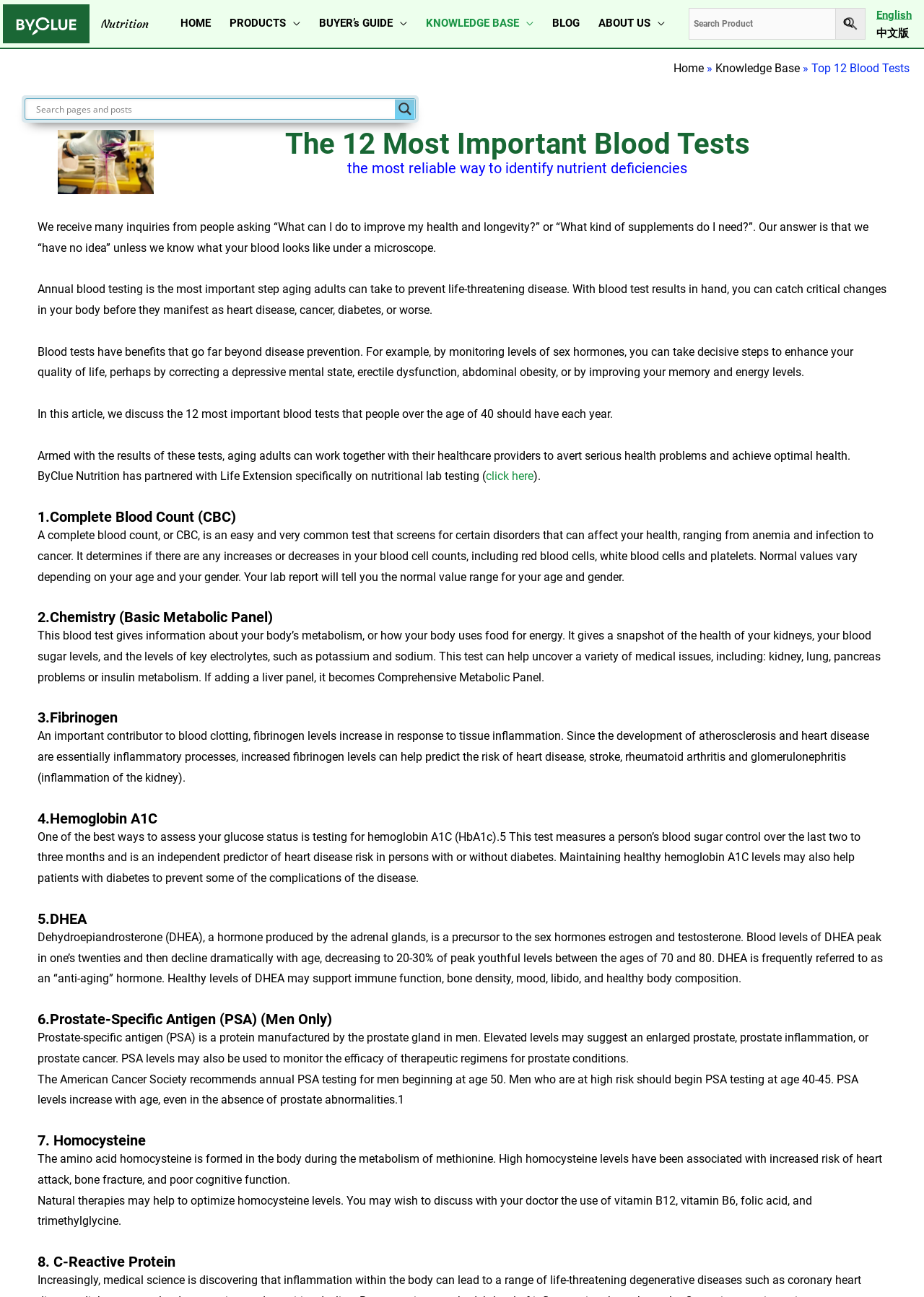Using the format (top-left x, top-left y, bottom-right x, bottom-right y), and given the element description, identify the bounding box coordinates within the screenshot: alt="Byclue"

[0.003, 0.012, 0.097, 0.023]